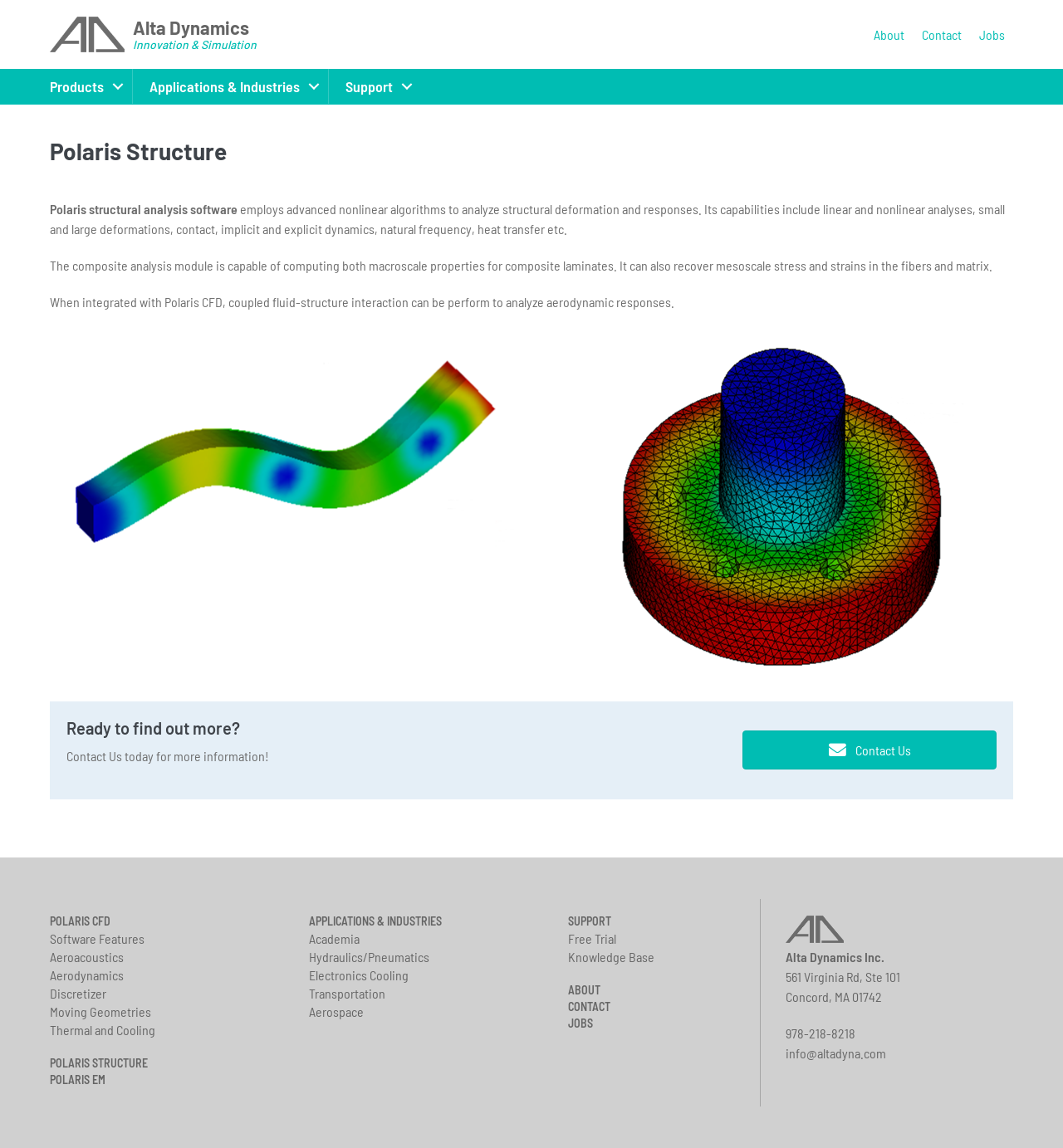What is the company name?
Analyze the screenshot and provide a detailed answer to the question.

The company name is mentioned at the bottom of the webpage, along with the address and contact information. It is Alta Dynamics Inc., located at 561 Virginia Rd, Ste 101, Concord, MA 01742.